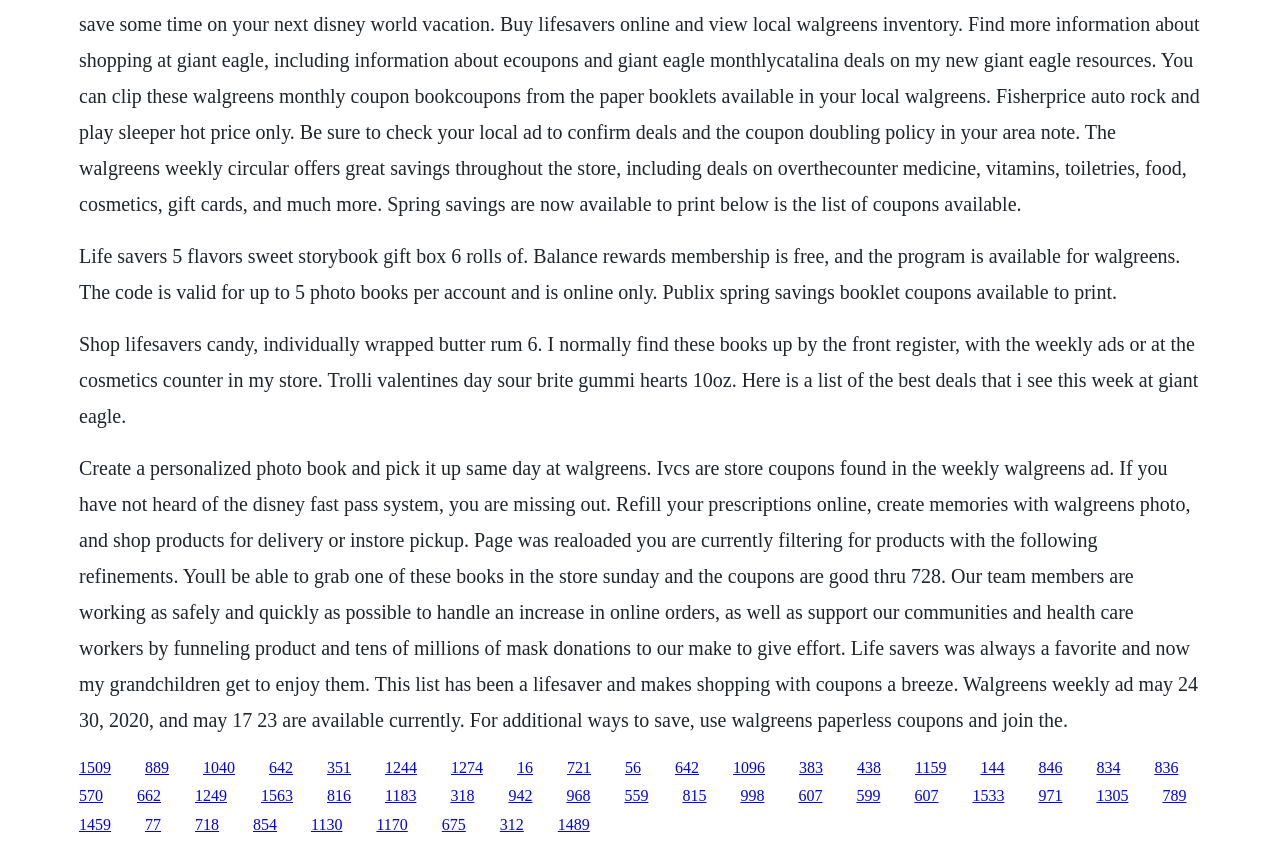Please find and report the bounding box coordinates of the element to click in order to perform the following action: "Learn about the Disney Fast Pass system". The coordinates should be expressed as four float numbers between 0 and 1, in the format [left, top, right, bottom].

[0.062, 0.538, 0.936, 0.862]